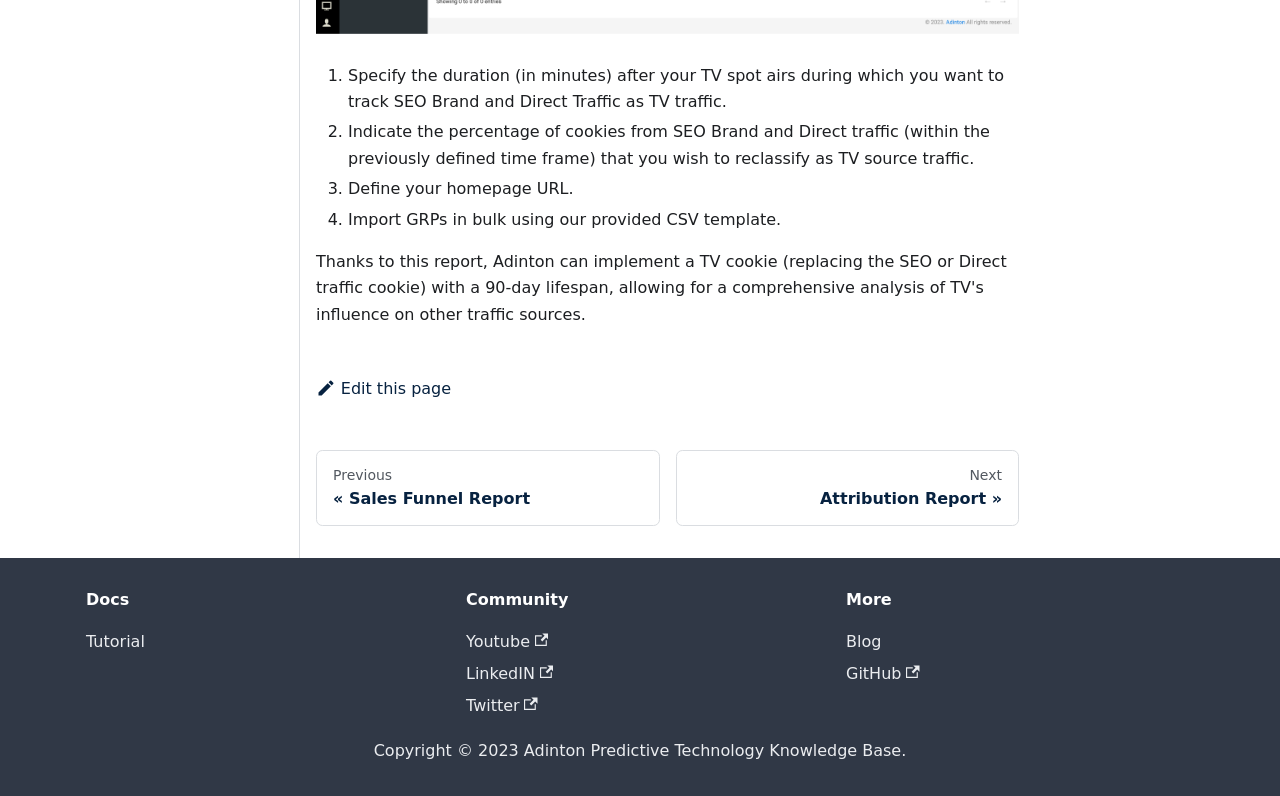Provide a one-word or short-phrase response to the question:
What is the purpose of importing GRPs in bulk?

Using CSV template